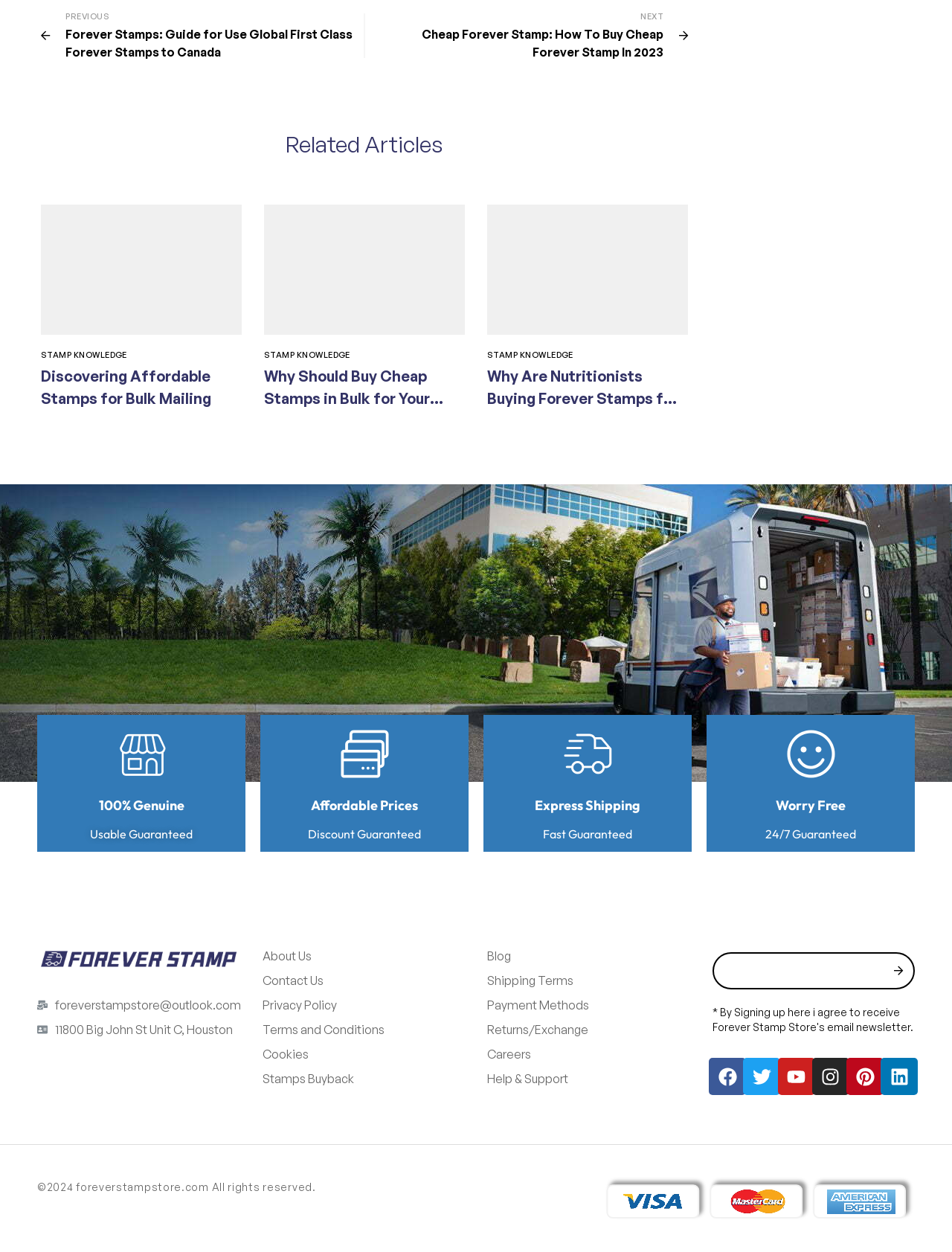What are the benefits of buying stamps from this store?
Refer to the image and provide a concise answer in one word or phrase.

100% Genuine, Affordable Prices, Express Shipping, Worry Free